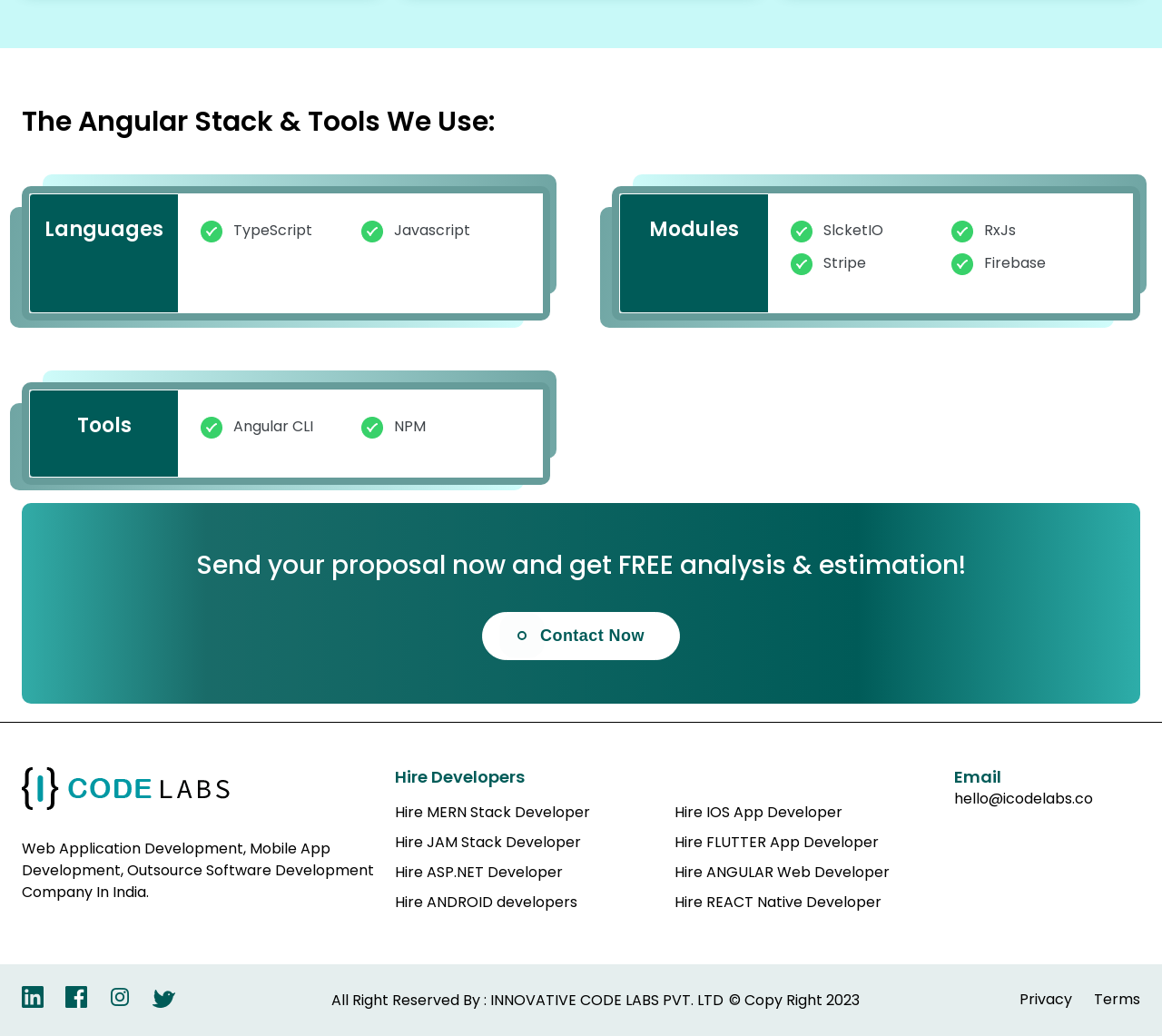What is the company name mentioned on the webpage?
Look at the image and answer the question with a single word or phrase.

icodelabs